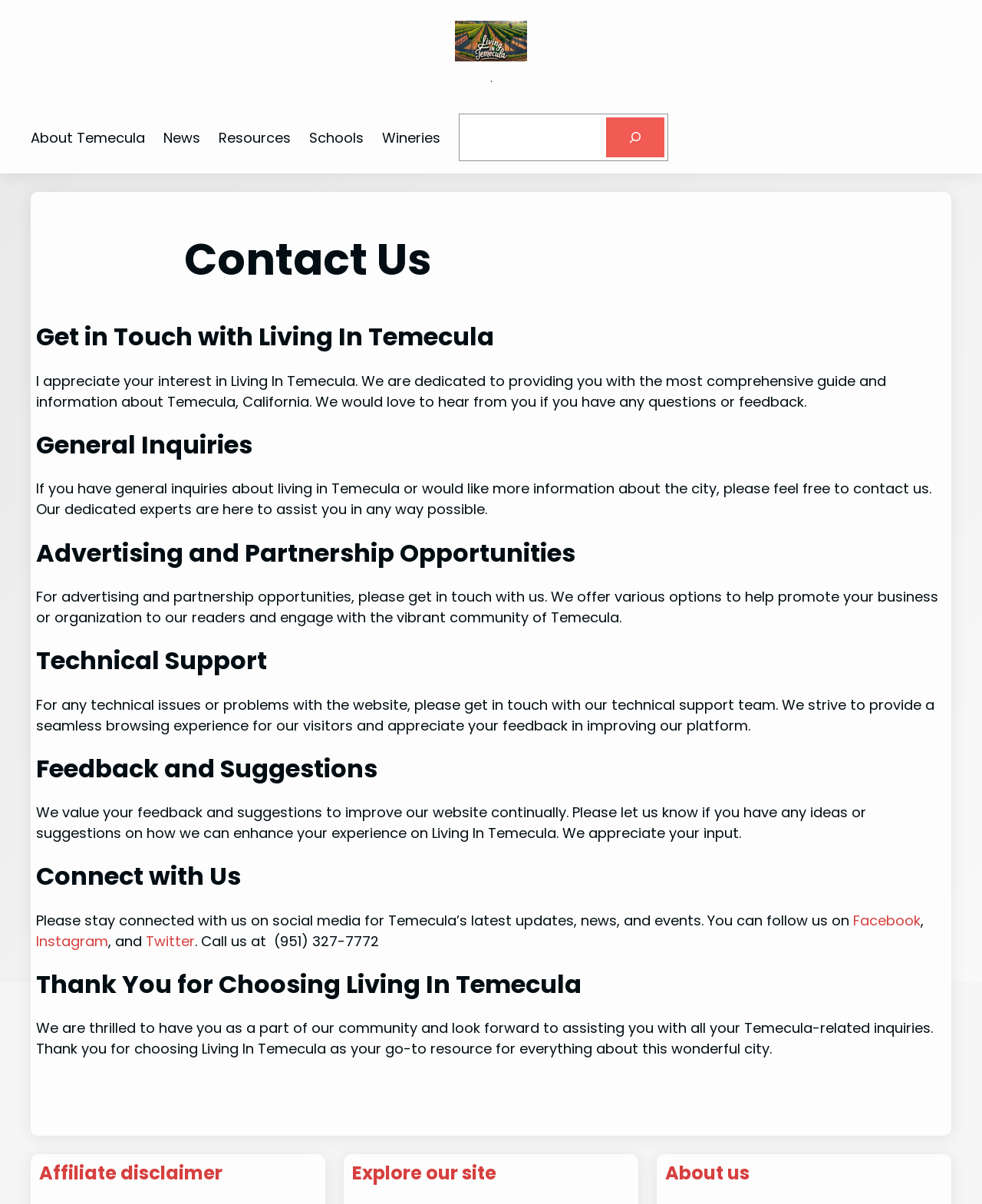What is the phone number to contact Living In Temecula?
Refer to the image and give a detailed answer to the question.

The phone number to contact Living In Temecula is (951) 327-7772, which is provided in the 'Connect with Us' section, allowing users to call and inquire about various topics related to Temecula.